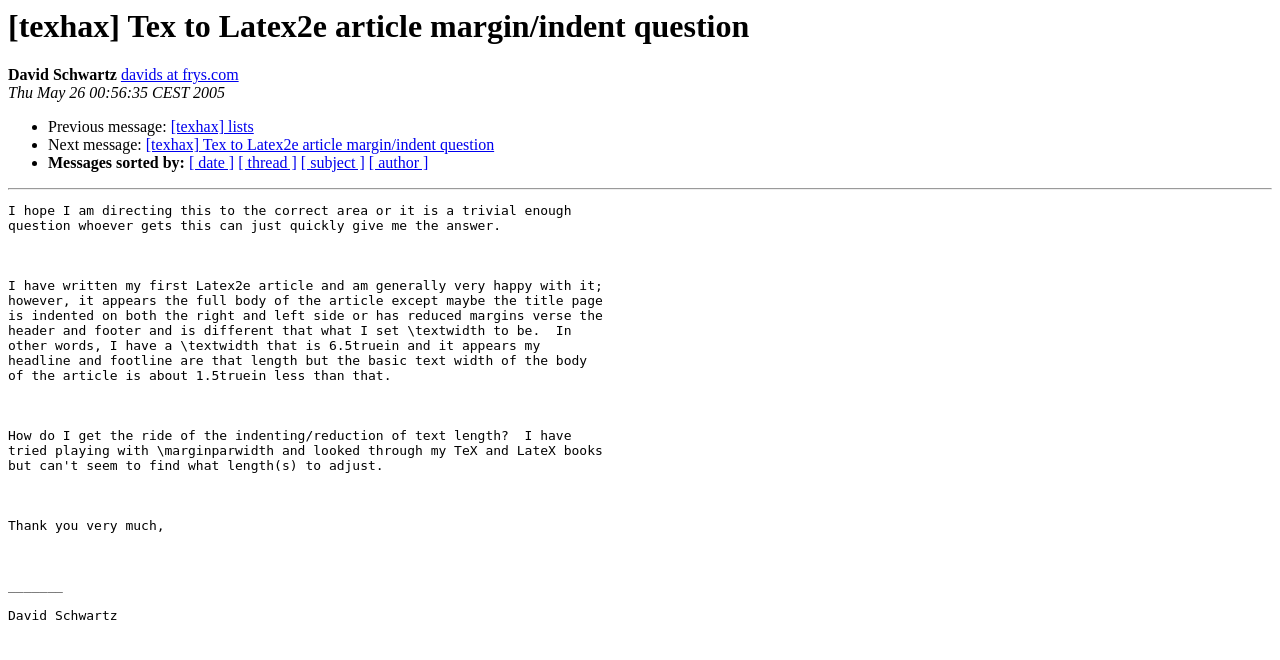What is the date of this post?
Using the details shown in the screenshot, provide a comprehensive answer to the question.

The date of the post is mentioned at the top of the page, right below the author's name, as 'Thu May 26 00:56:35 CEST 2005'.